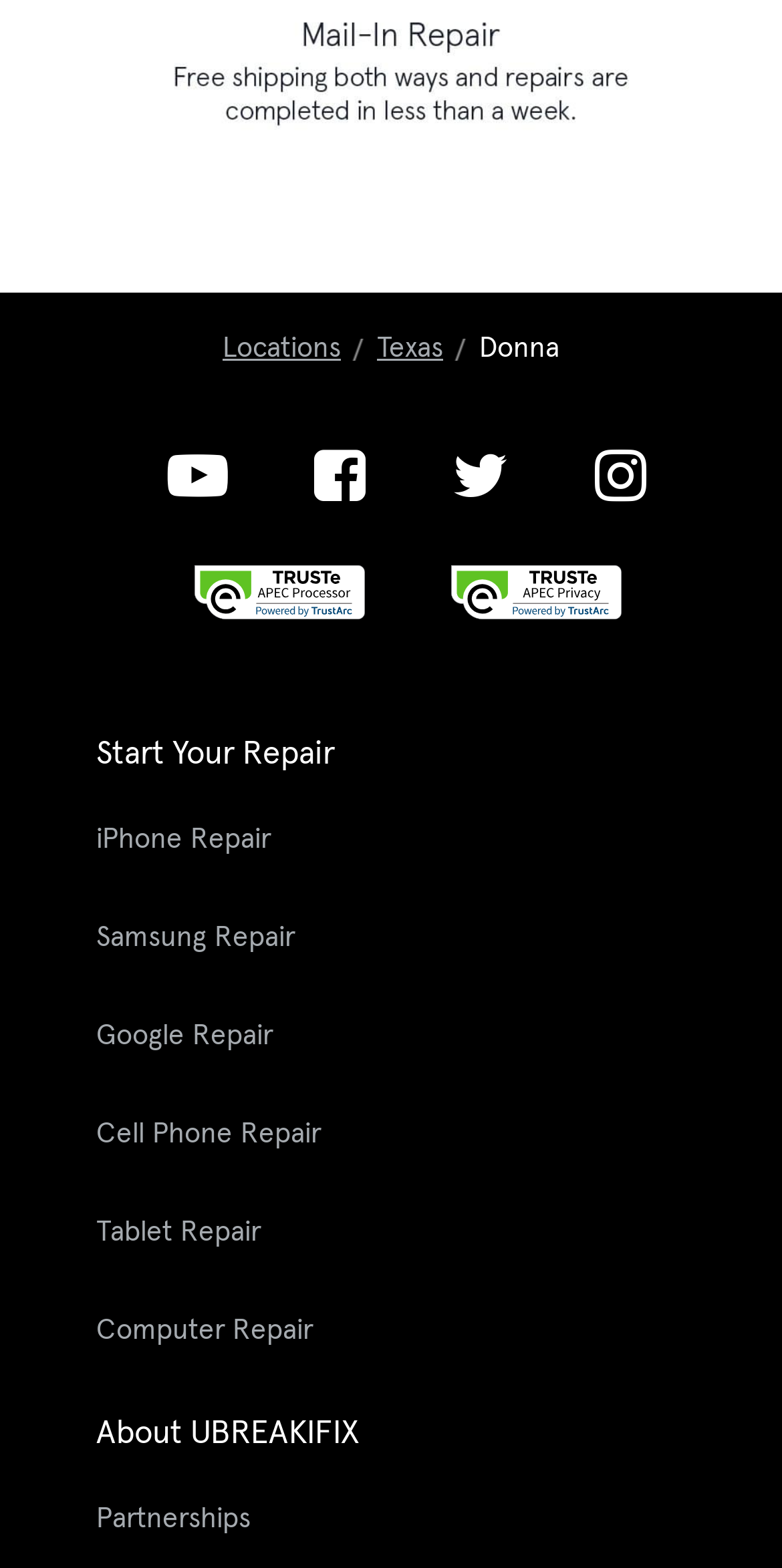What is the phone number to contact Support?
Please answer the question with a detailed response using the information from the screenshot.

The phone number to contact Support is located in the middle of the webpage with a bounding box coordinate of [0.368, 0.492, 0.524, 0.506]. The OCR text of this link is '877.320.2237'.